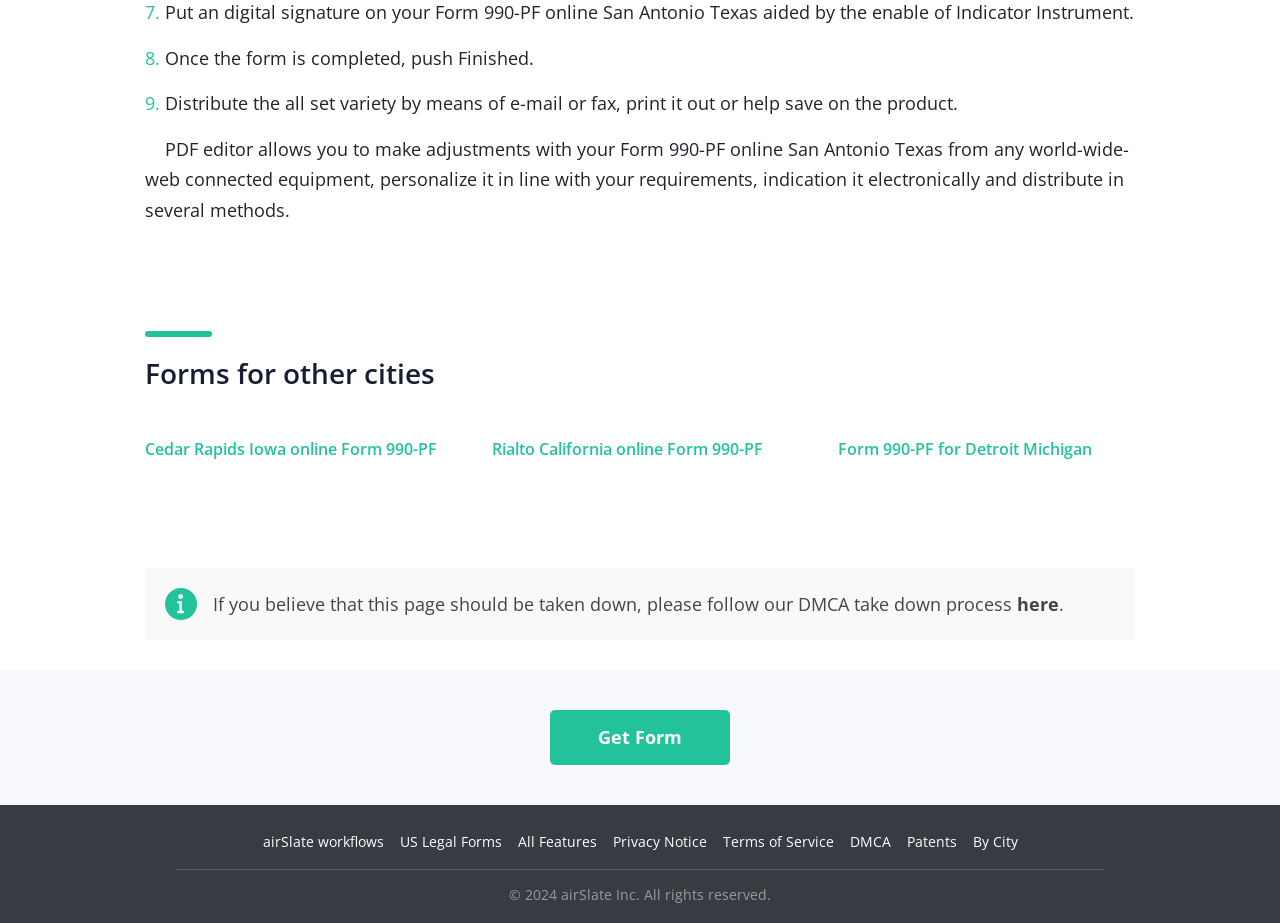What is the relationship between the cities listed?
Refer to the image and provide a one-word or short phrase answer.

They are cities for which Form 990-PF is available